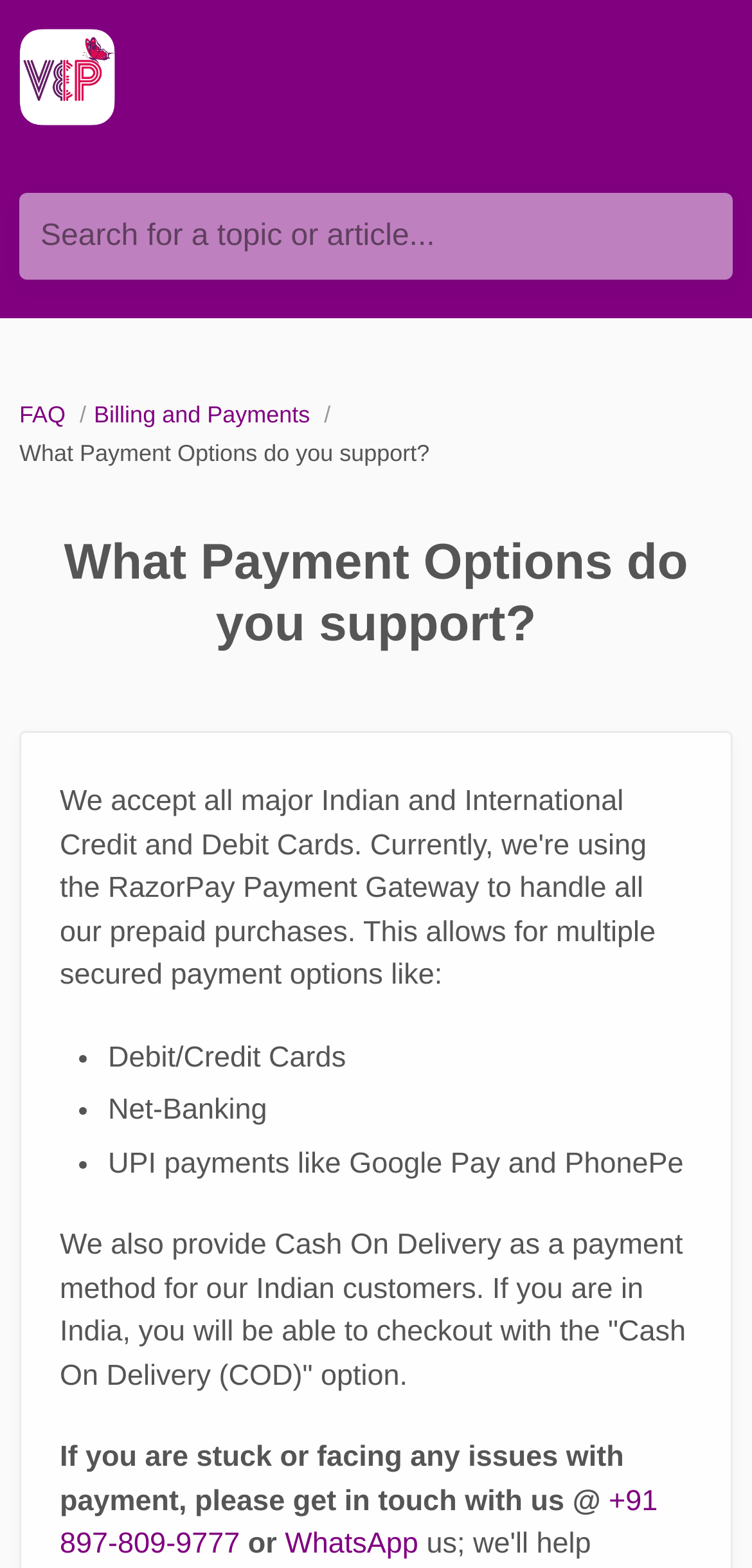What is the principal heading displayed on the webpage?

What Payment Options do you support?